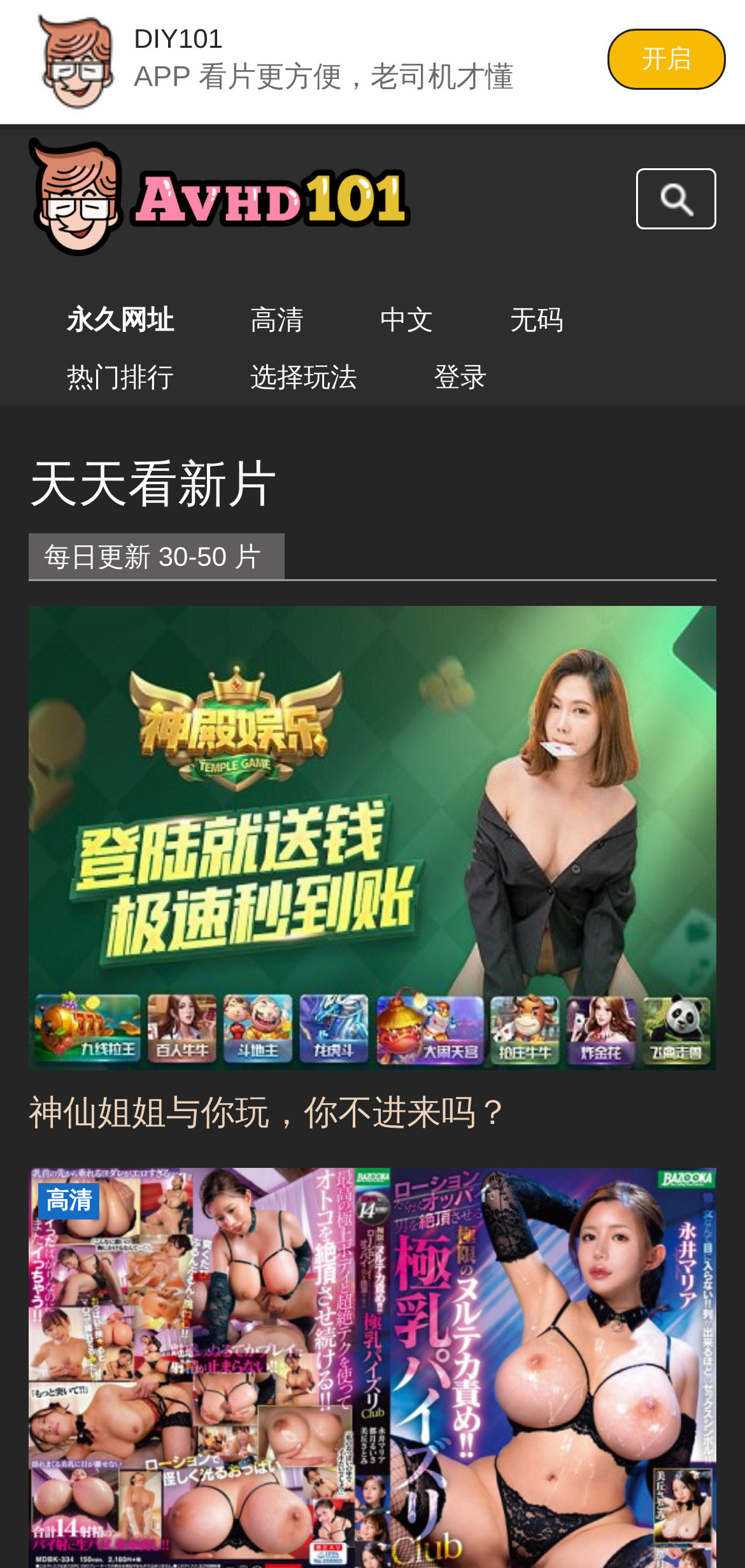Identify the bounding box of the UI element described as follows: "parent_node: search". Provide the coordinates as four float numbers in the range of 0 to 1 [left, top, right, bottom].

[0.038, 0.083, 0.551, 0.169]